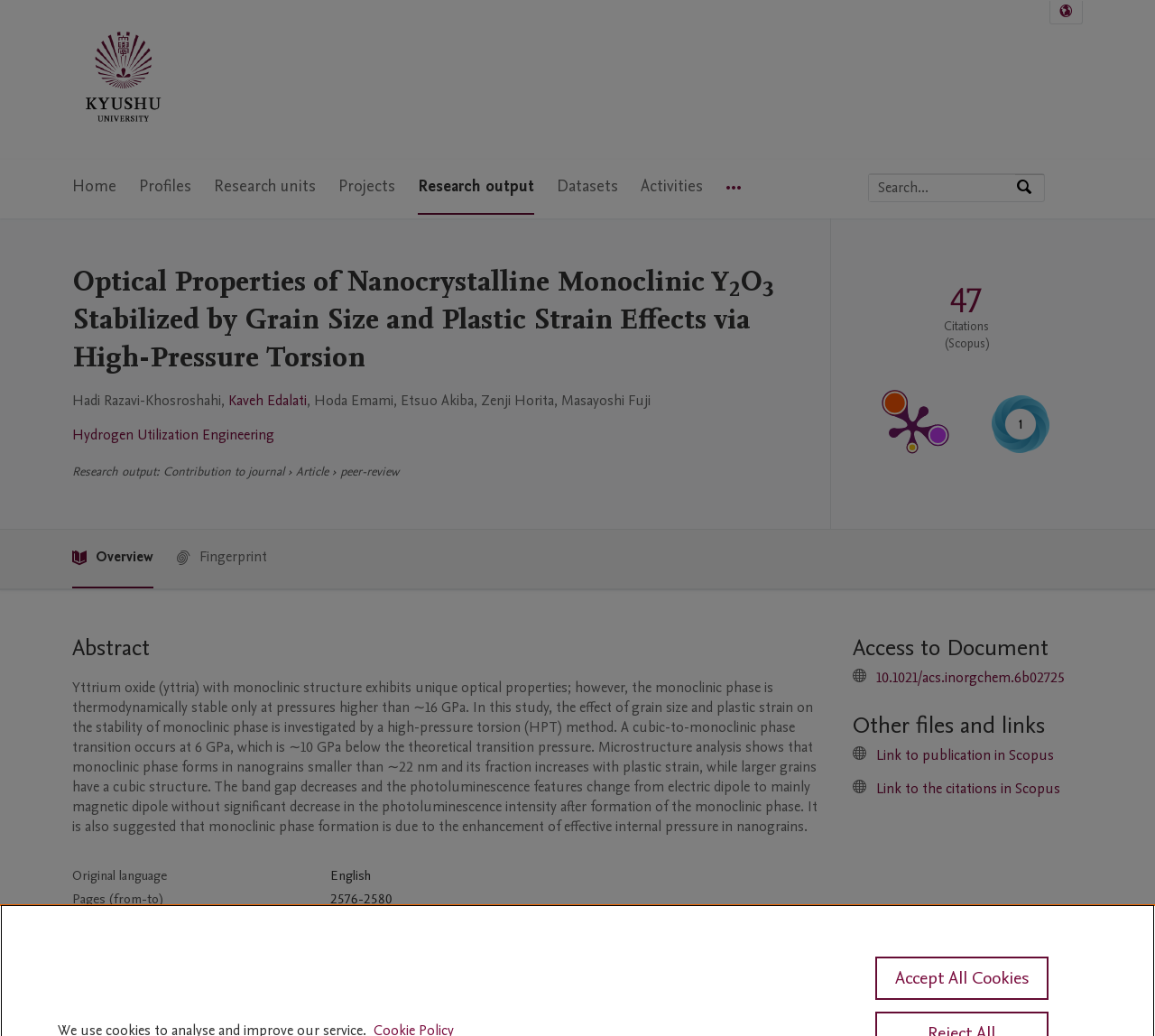From the webpage screenshot, predict the bounding box of the UI element that matches this description: "Accept All Cookies".

[0.758, 0.923, 0.908, 0.965]